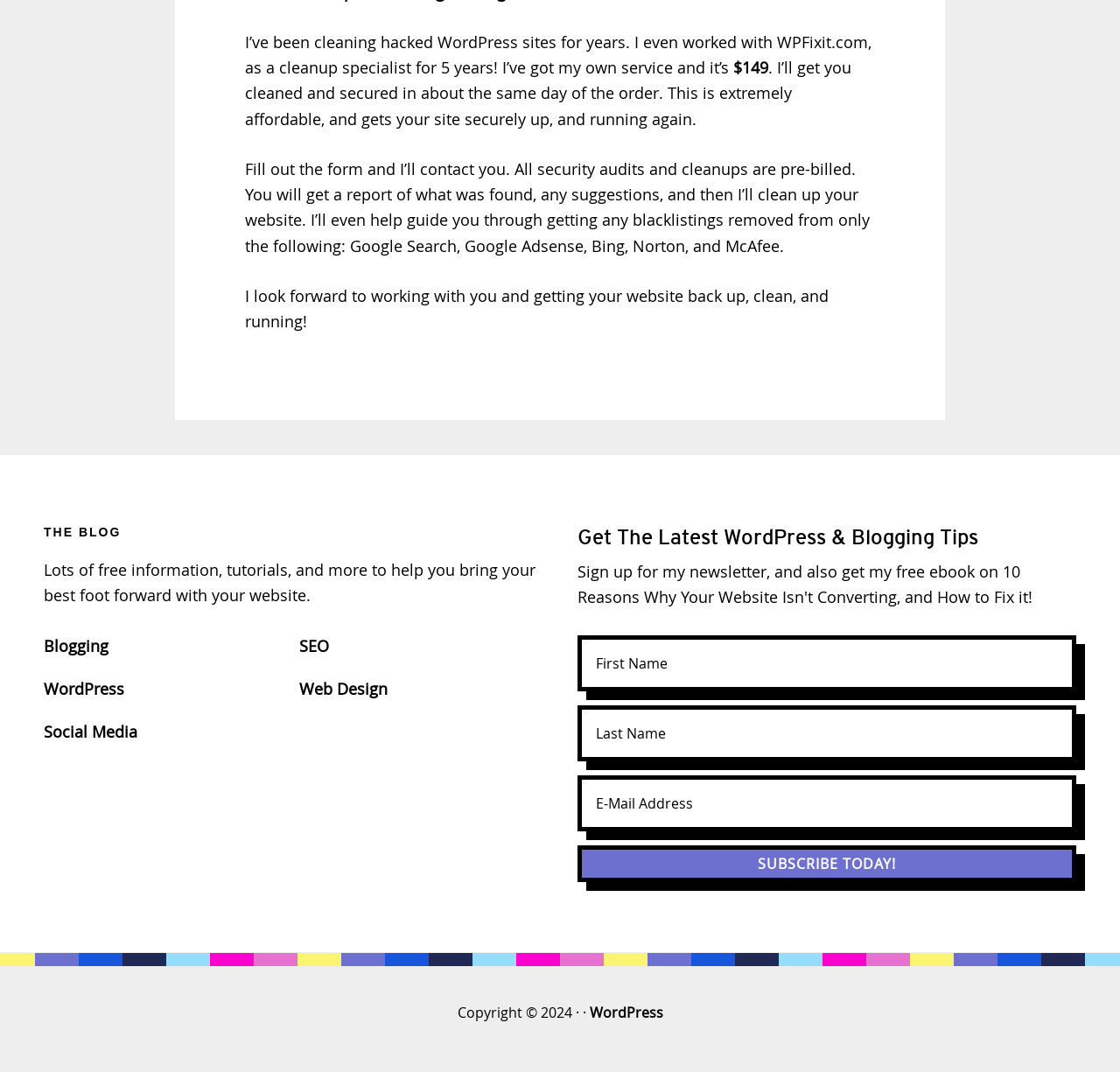What is the cost of the website cleanup service?
Based on the image content, provide your answer in one word or a short phrase.

$149